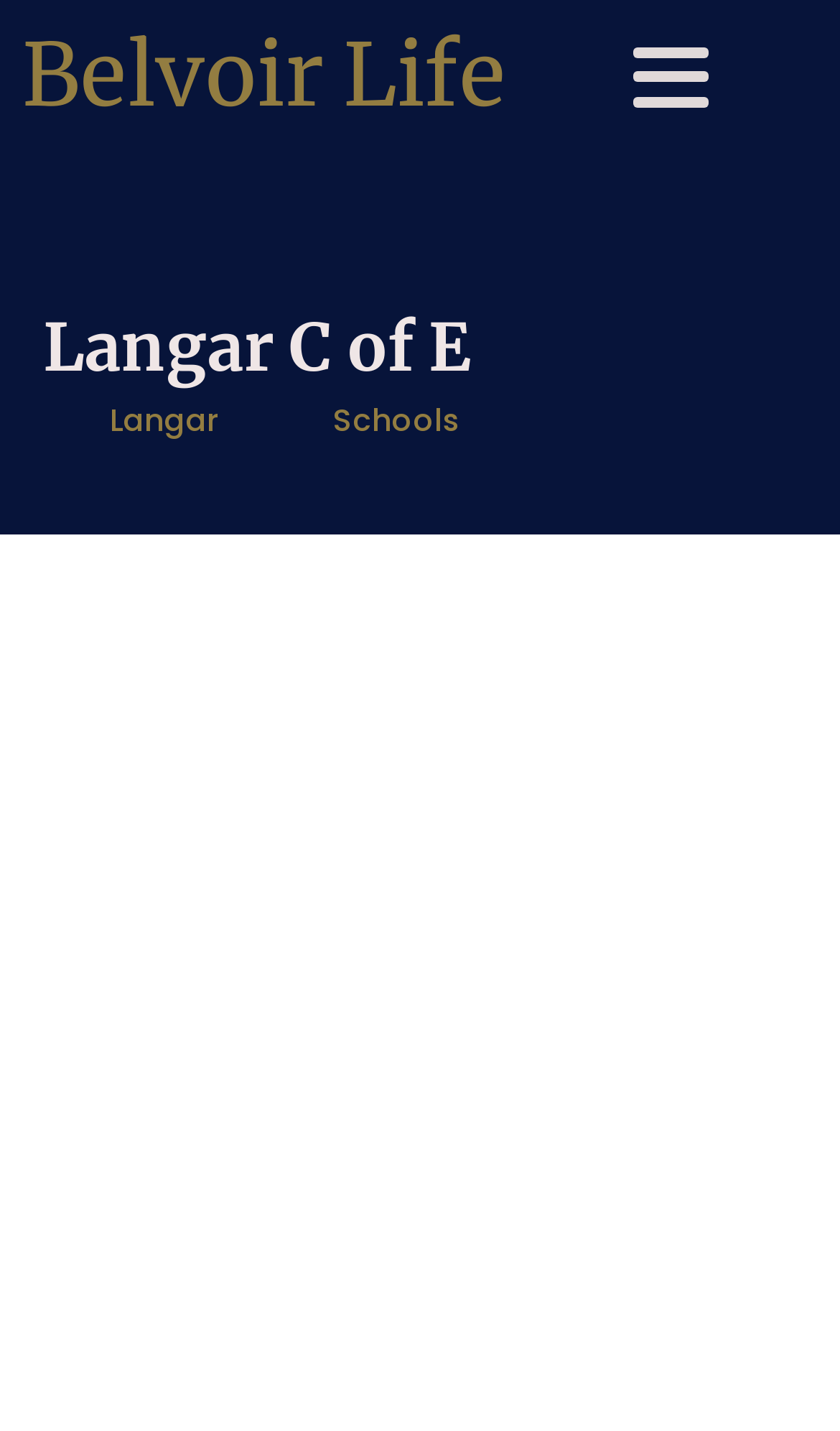Give a one-word or short phrase answer to the question: 
How many links are on the webpage?

4